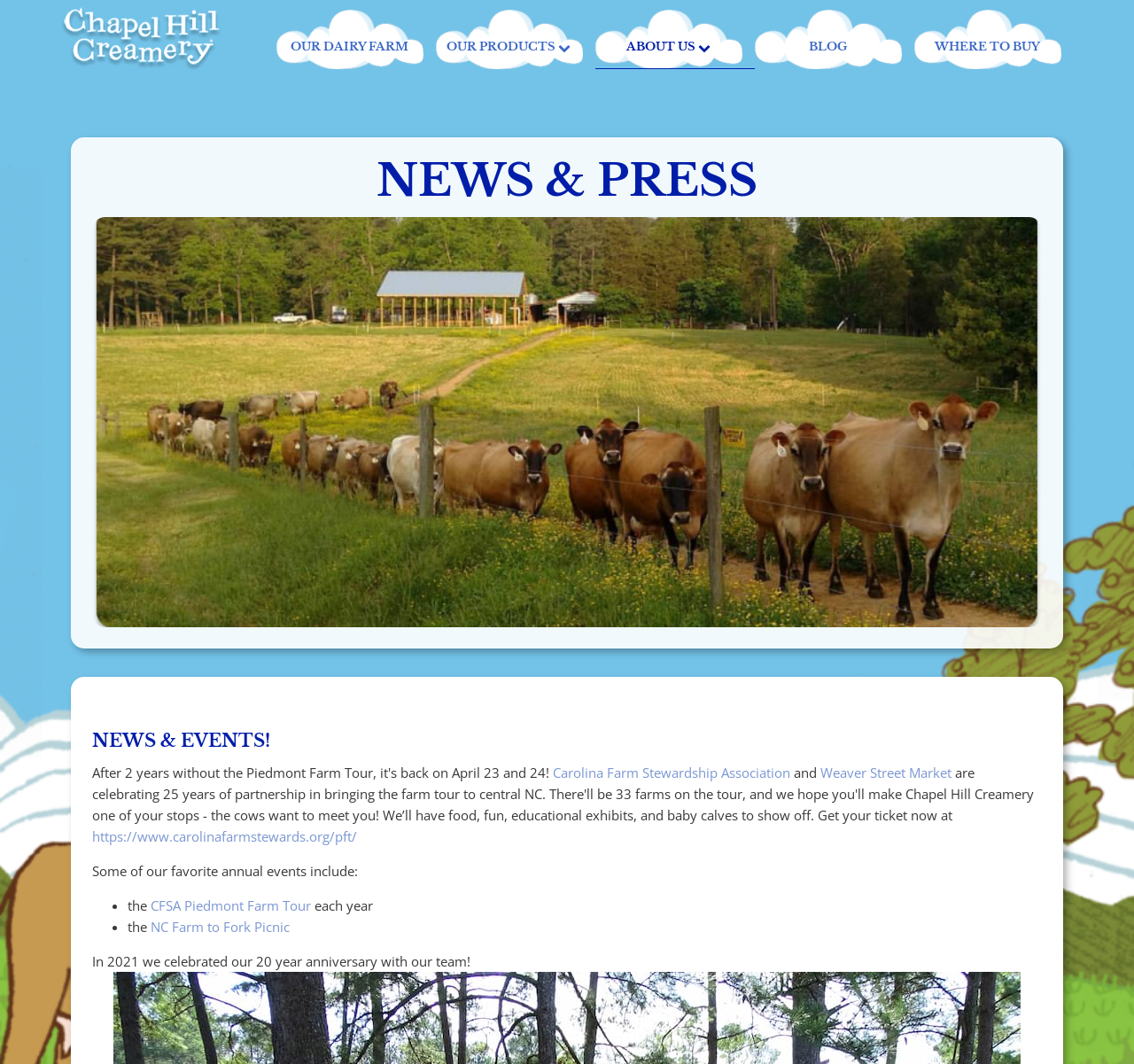Using the description: "Weaver Street Market", identify the bounding box of the corresponding UI element in the screenshot.

[0.723, 0.718, 0.839, 0.734]